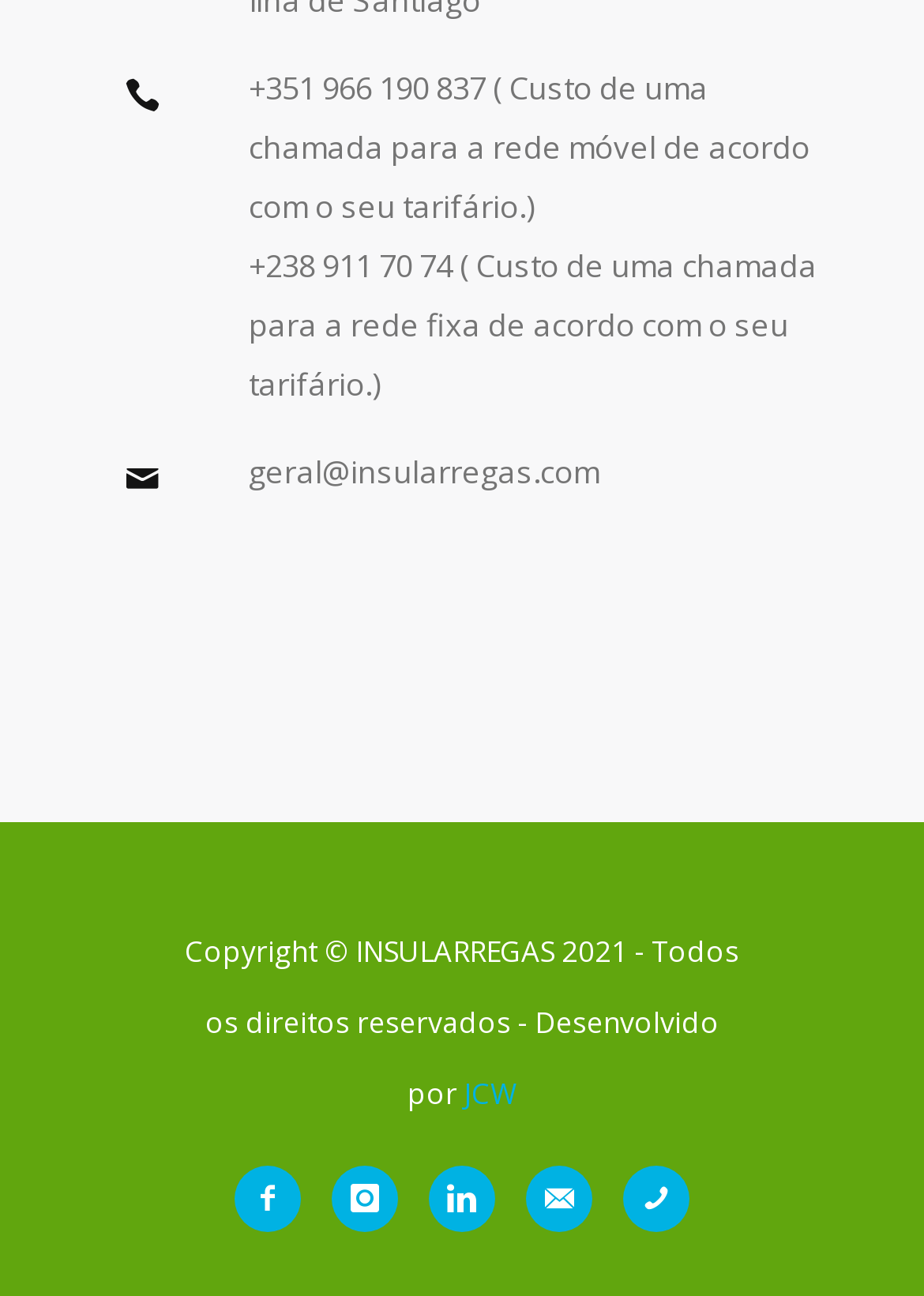What is the copyright year of the webpage?
Analyze the image and deliver a detailed answer to the question.

The copyright year of the webpage can be found at the bottom section, where it is displayed as 'Copyright © INSULARREGAS 2021 - Todos os direitos reservados - Desenvolvido por'. This indicates that the webpage's content is copyrighted by INSULARREGAS in the year 2021.